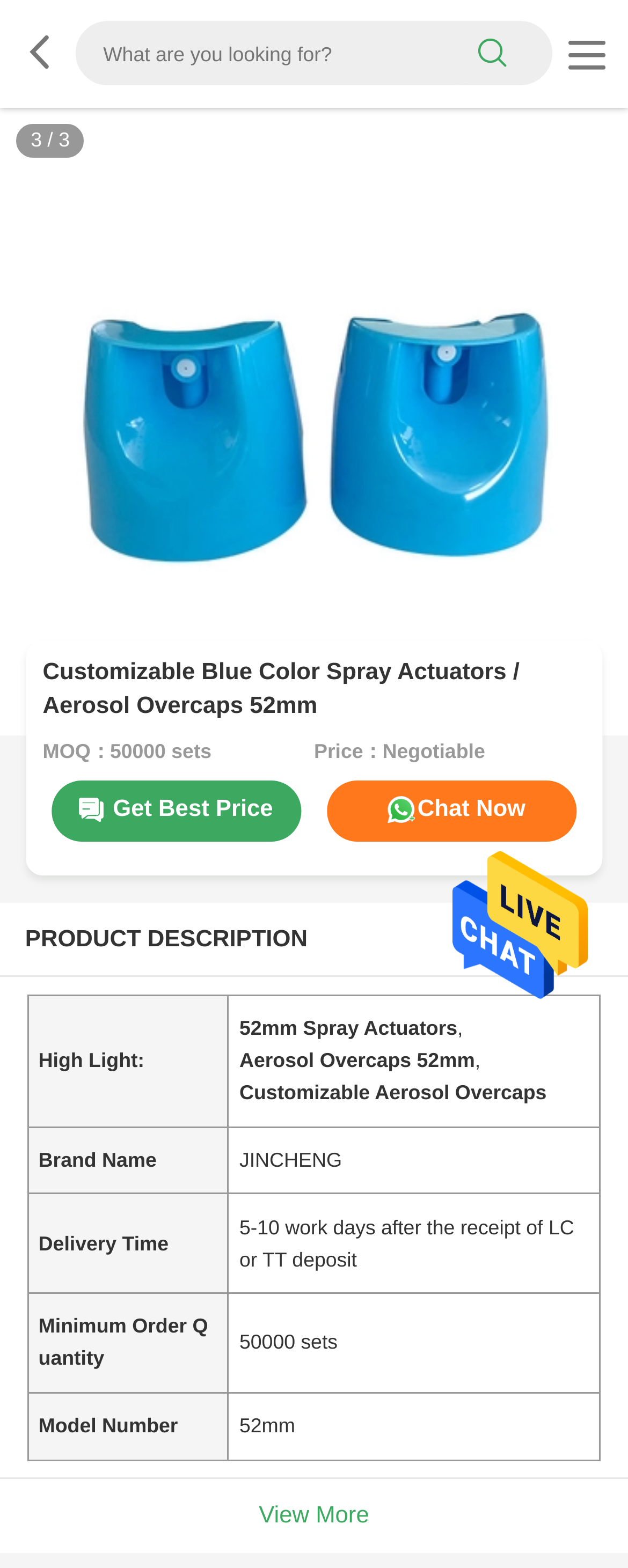Provide the text content of the webpage's main heading.

Customizable Blue Color Spray Actuators / Aerosol Overcaps 52mm